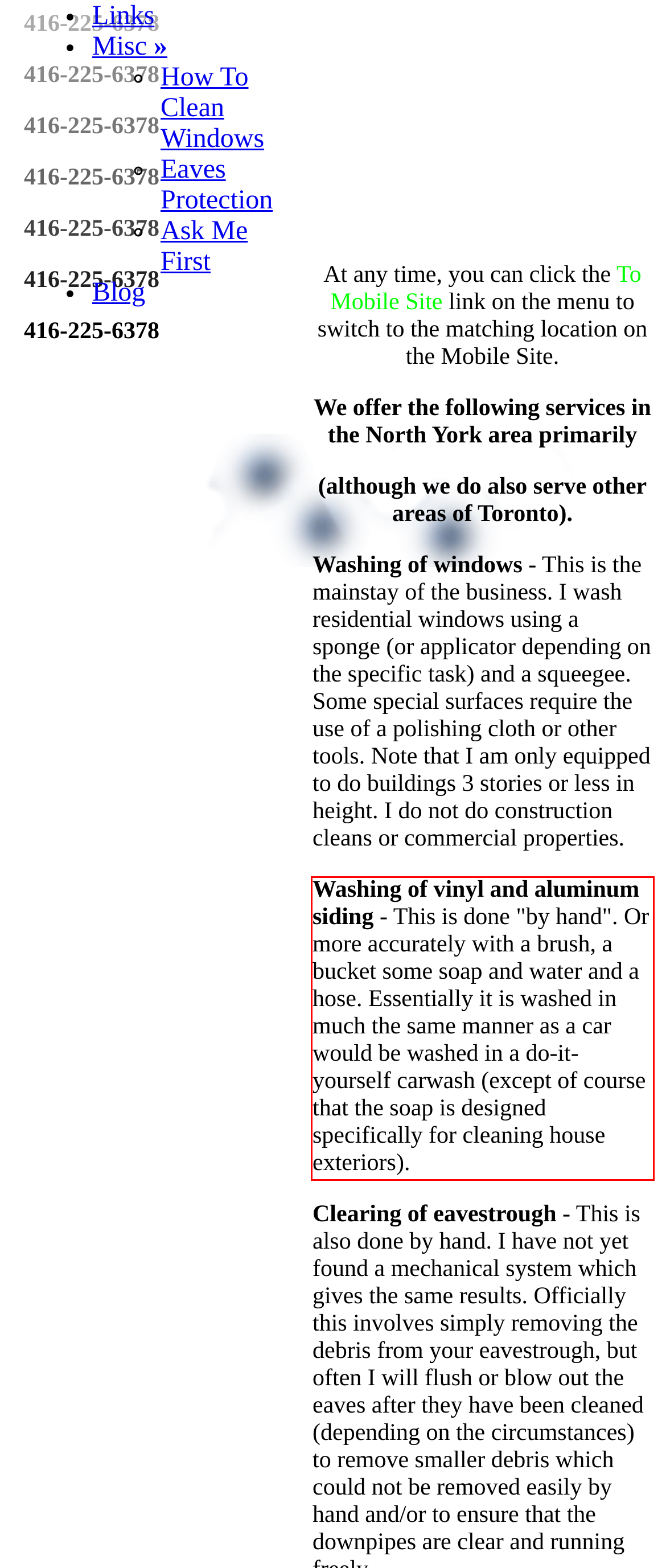You are provided with a screenshot of a webpage featuring a red rectangle bounding box. Extract the text content within this red bounding box using OCR.

Washing of vinyl and aluminum siding - This is done "by hand". Or more accurately with a brush, a bucket some soap and water and a hose. Essentially it is washed in much the same manner as a car would be washed in a do-it-yourself carwash (except of course that the soap is designed specifically for cleaning house exteriors).